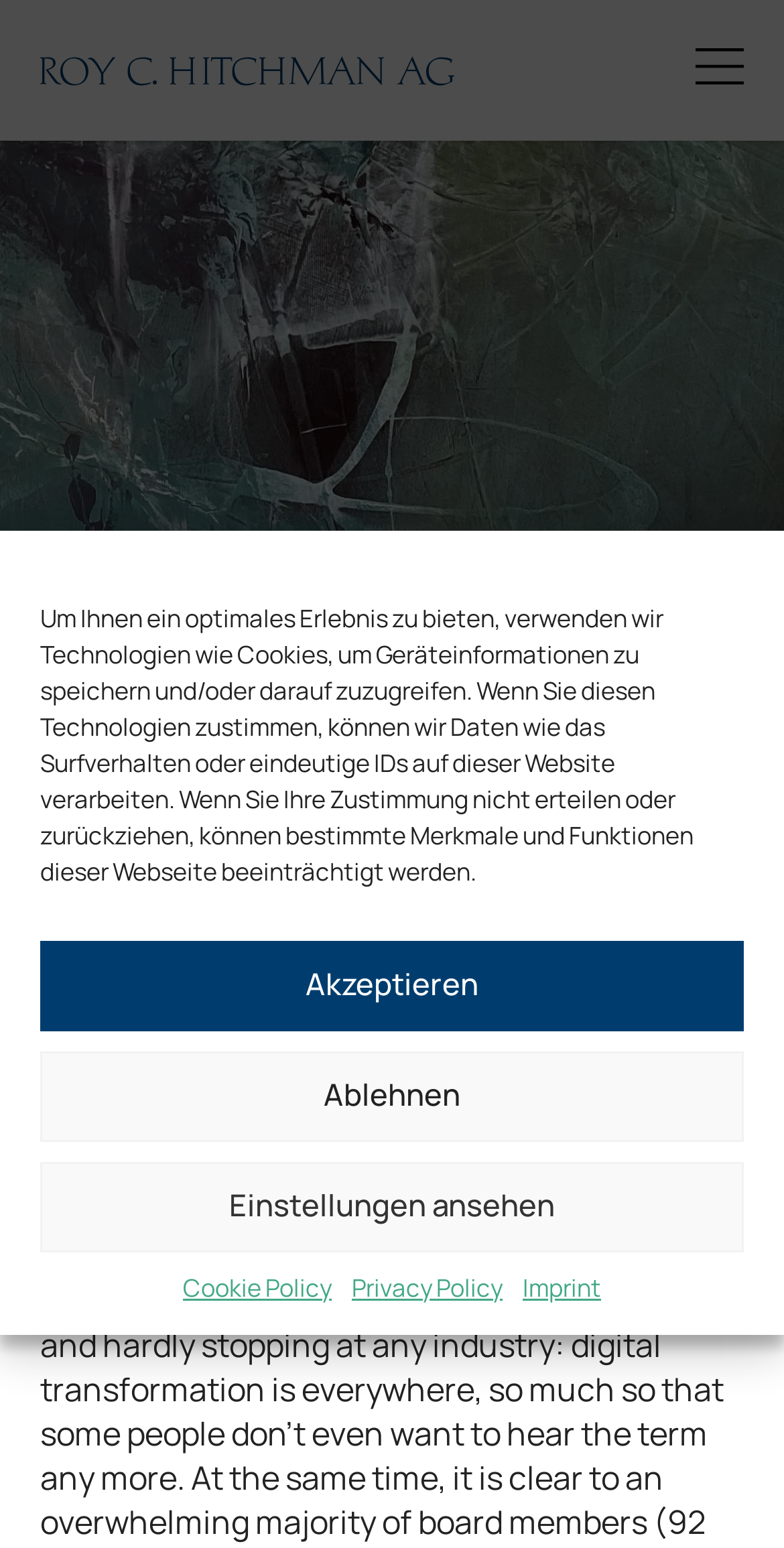What is the date of the post?
Can you offer a detailed and complete answer to this question?

I found the date of the post by looking at the time element on the webpage, which is located at coordinates [0.144, 0.532, 0.403, 0.561]. The StaticText element with the text '23. June 2022' is a child of this time element, indicating that it is the date of the post.